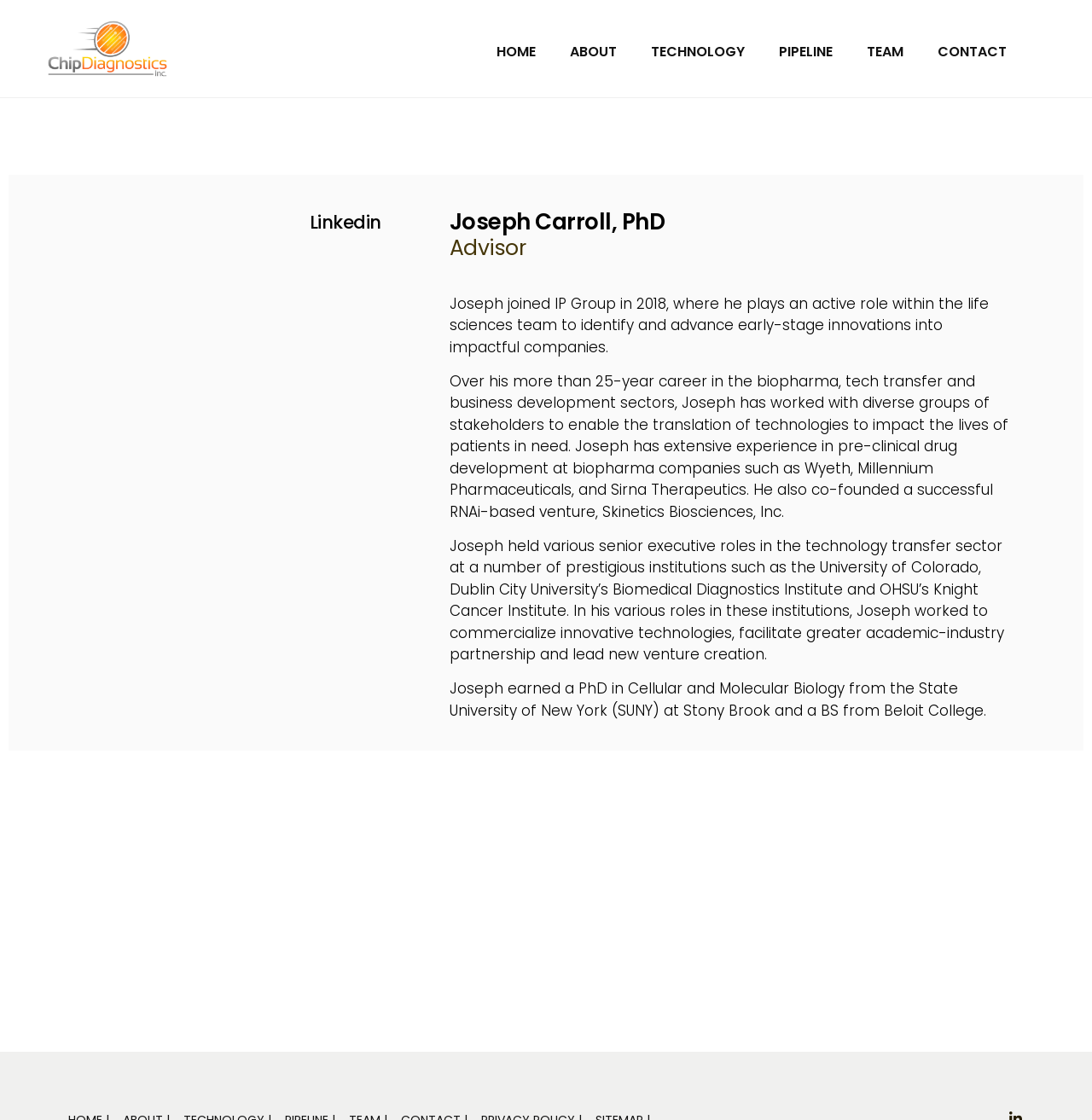What is Joseph's educational background?
Answer briefly with a single word or phrase based on the image.

PhD in Cellular and Molecular Biology